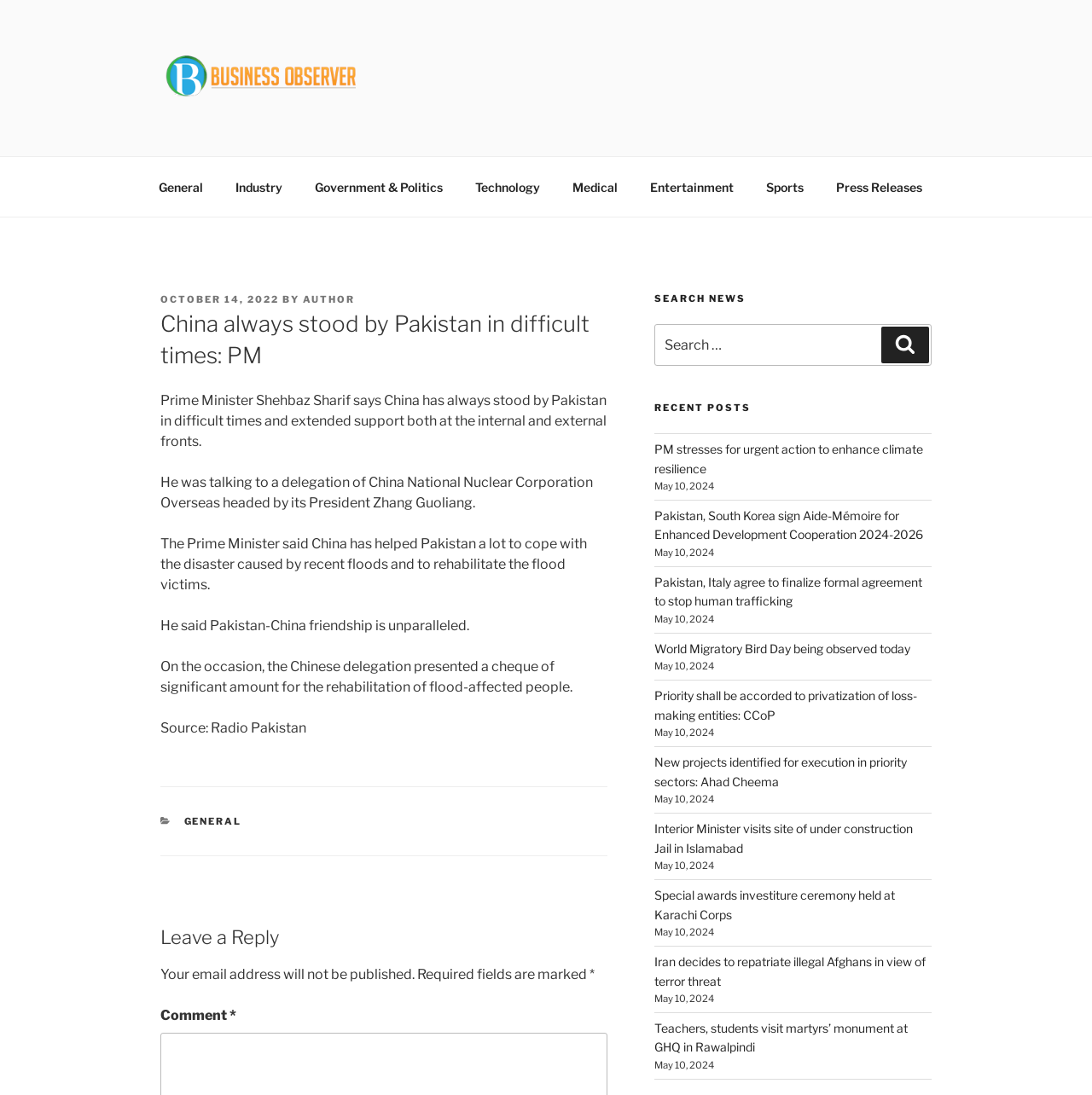Please specify the bounding box coordinates of the clickable section necessary to execute the following command: "Click on the 'Business Observer' link".

[0.147, 0.037, 0.361, 0.105]